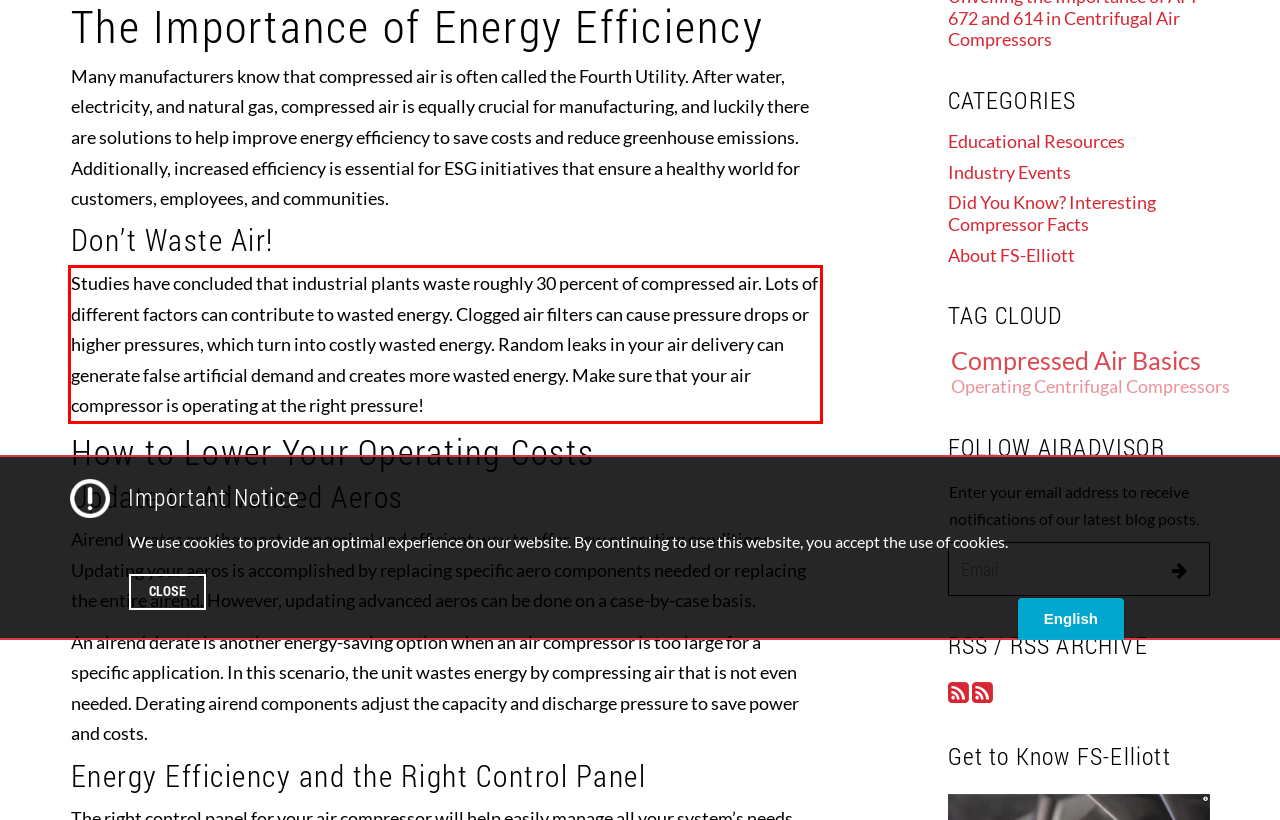You are provided with a screenshot of a webpage containing a red bounding box. Please extract the text enclosed by this red bounding box.

Studies have concluded that industrial plants waste roughly 30 percent of compressed air. Lots of different factors can contribute to wasted energy. Clogged air filters can cause pressure drops or higher pressures, which turn into costly wasted energy. Random leaks in your air delivery can generate false artificial demand and creates more wasted energy. Make sure that your air compressor is operating at the right pressure!